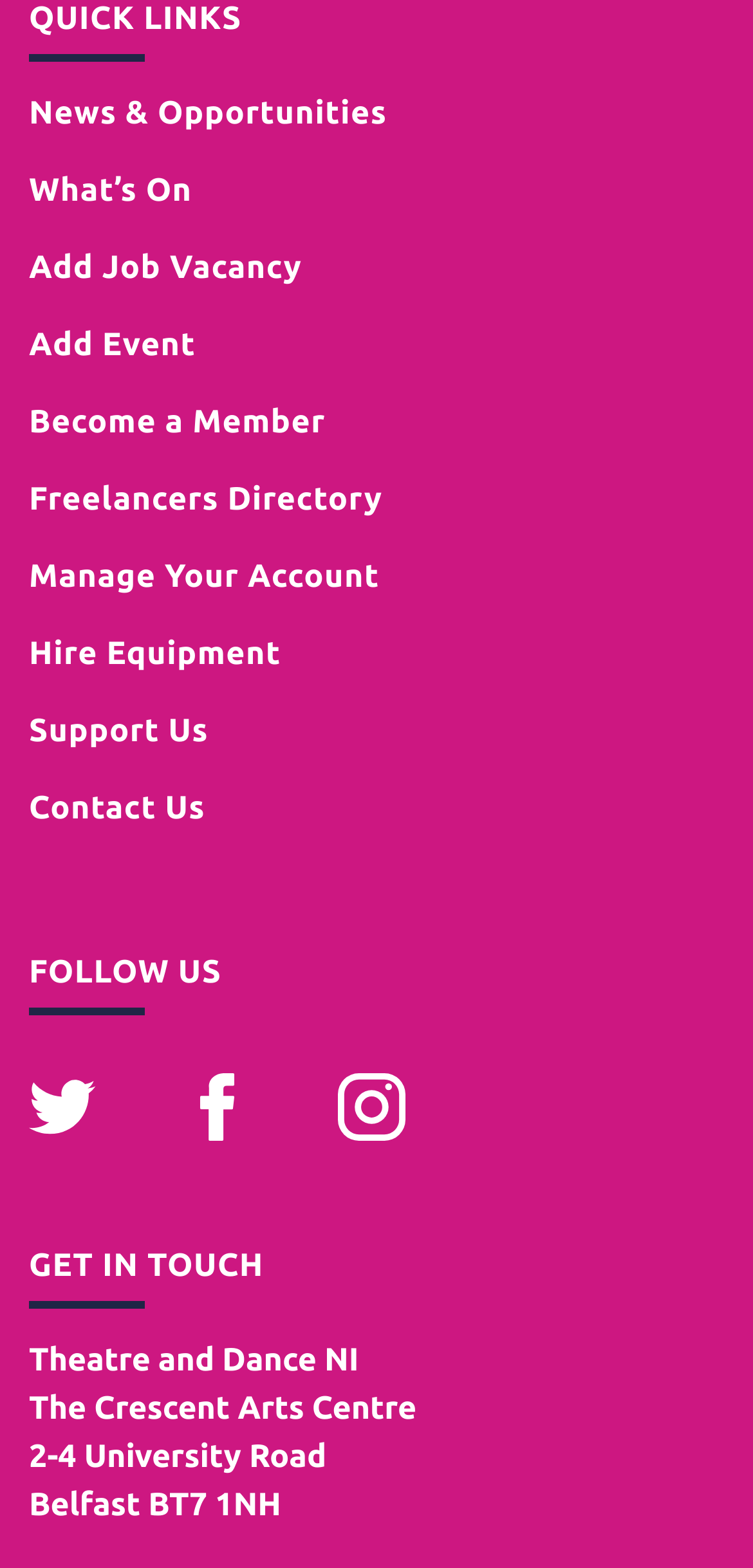Provide the bounding box coordinates of the HTML element this sentence describes: "Instagram". The bounding box coordinates consist of four float numbers between 0 and 1, i.e., [left, top, right, bottom].

[0.449, 0.704, 0.654, 0.733]